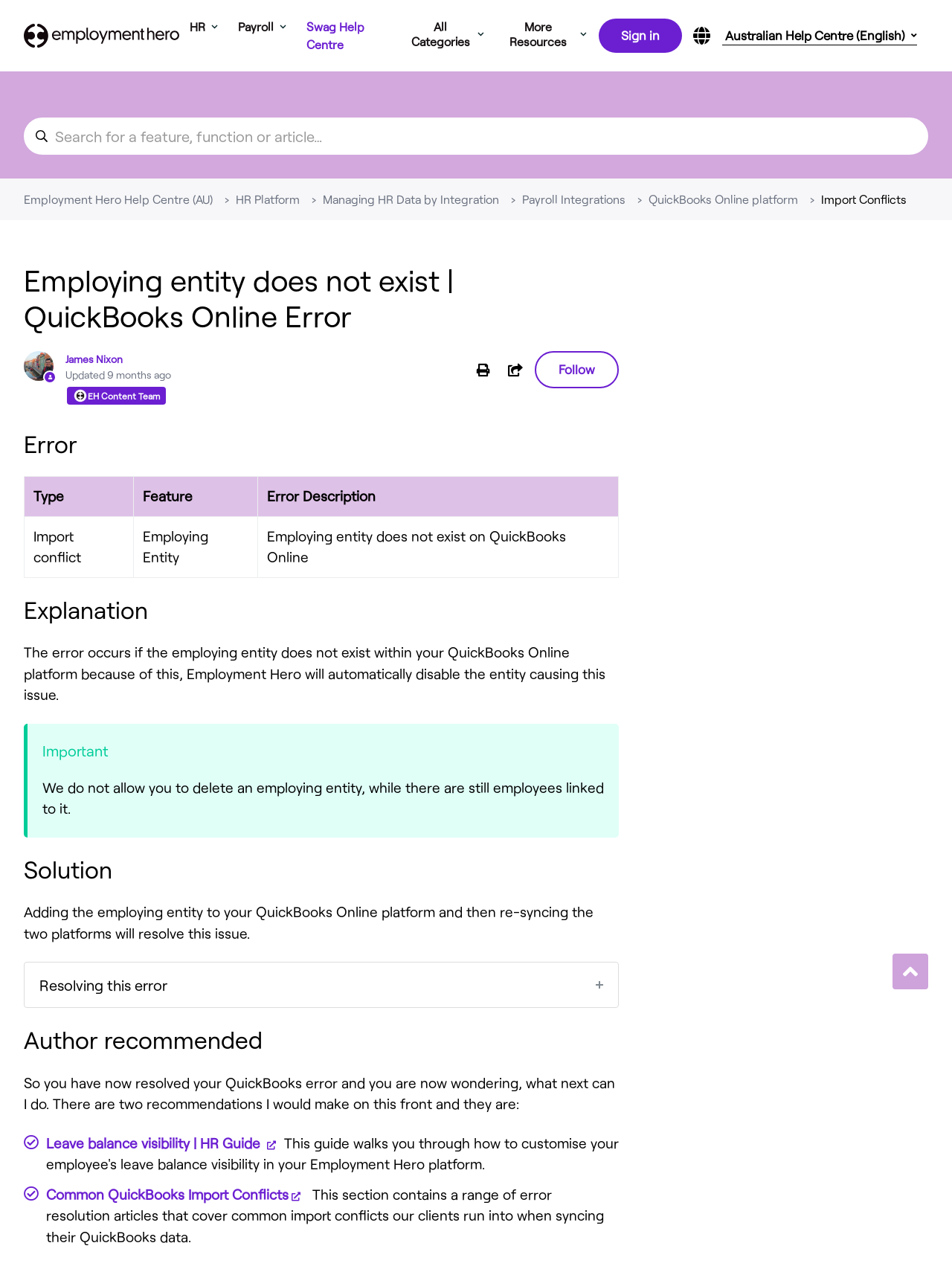Please determine the bounding box coordinates of the clickable area required to carry out the following instruction: "Go to HR Platform". The coordinates must be four float numbers between 0 and 1, represented as [left, top, right, bottom].

[0.248, 0.152, 0.315, 0.163]